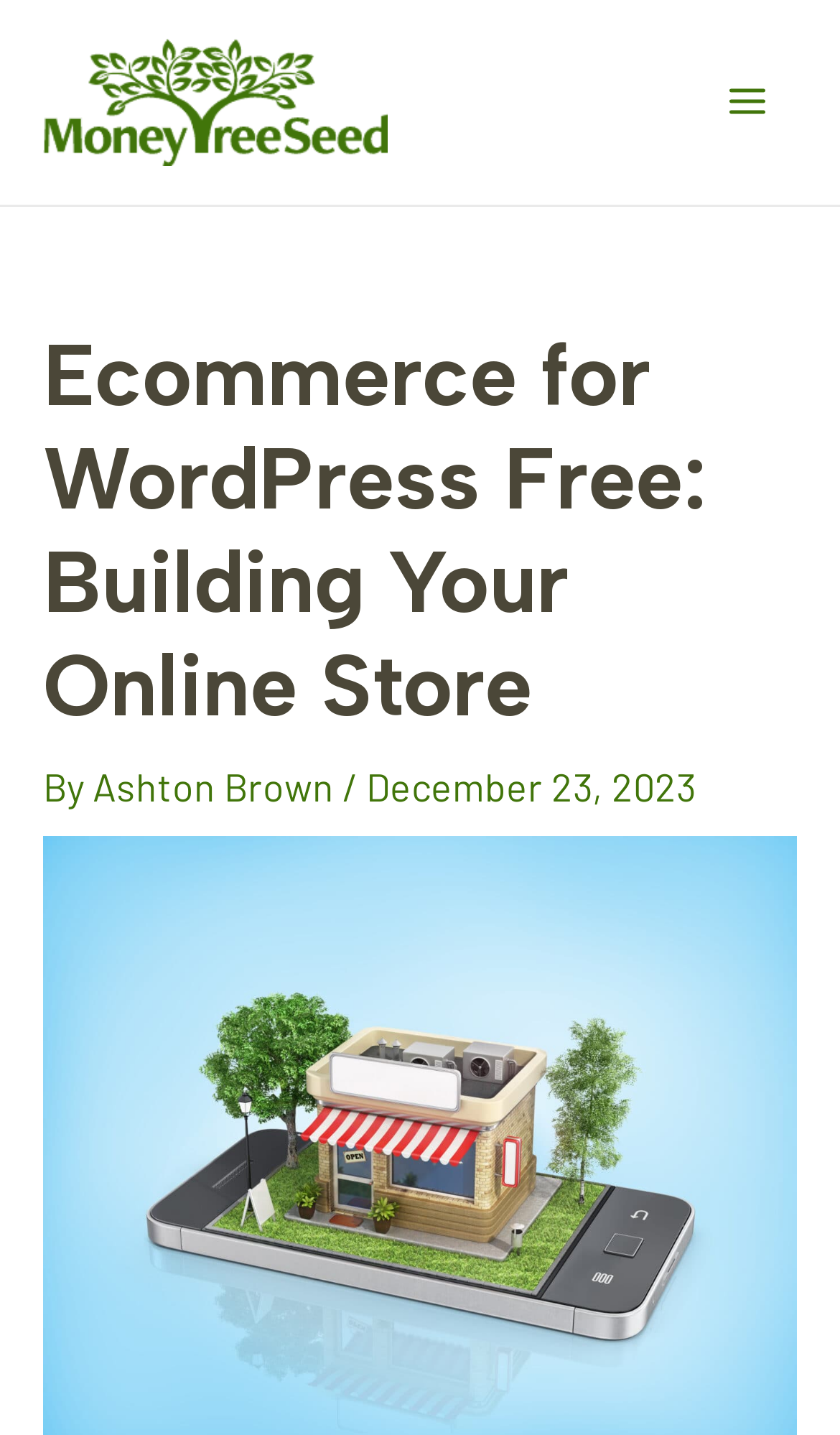Specify the bounding box coordinates (top-left x, top-left y, bottom-right x, bottom-right y) of the UI element in the screenshot that matches this description: alt="Logo Money Tree Seed"

[0.051, 0.051, 0.462, 0.084]